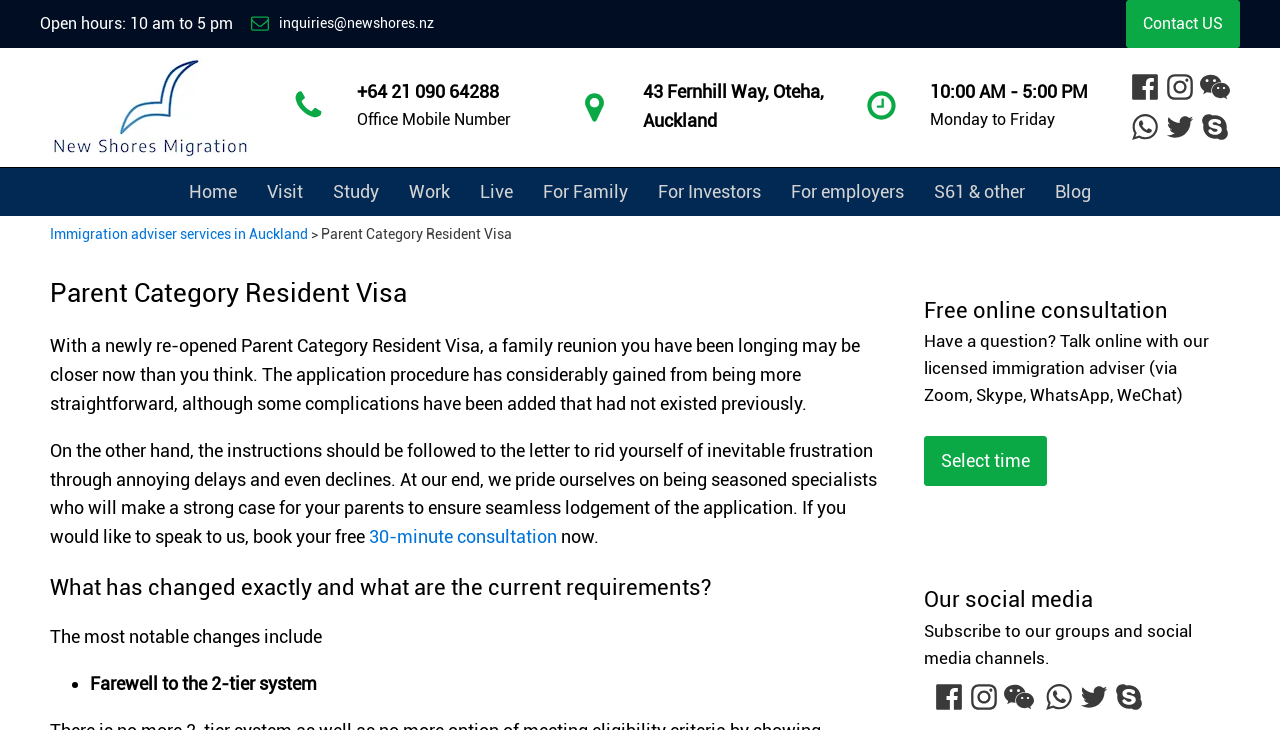Find the bounding box coordinates of the element's region that should be clicked in order to follow the given instruction: "view 'Legal Insights: How Estate Planning Protects Your Assets and Peace of Mind'". The coordinates should consist of four float numbers between 0 and 1, i.e., [left, top, right, bottom].

None